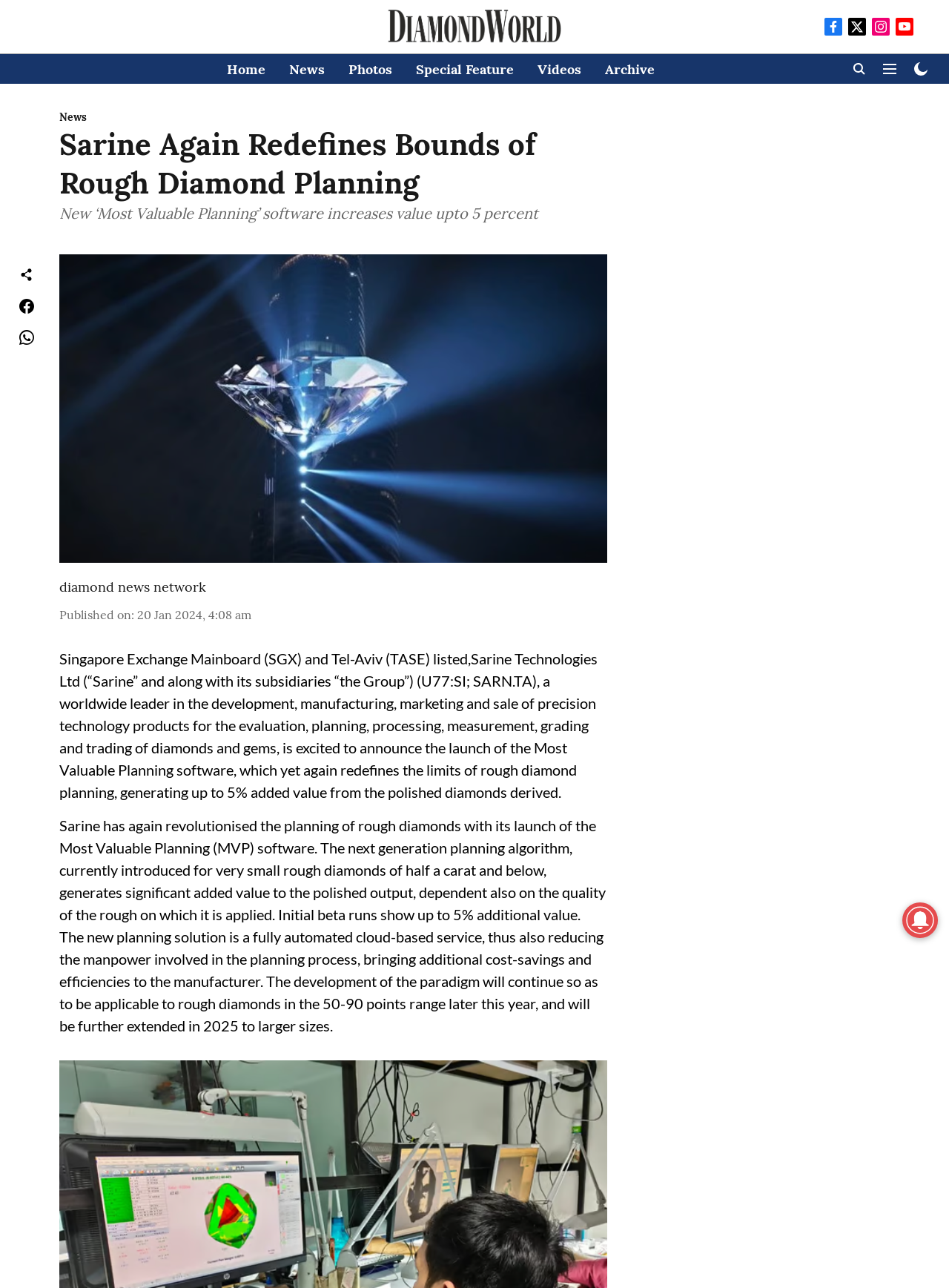Predict the bounding box of the UI element that fits this description: "Home".

[0.239, 0.046, 0.279, 0.061]